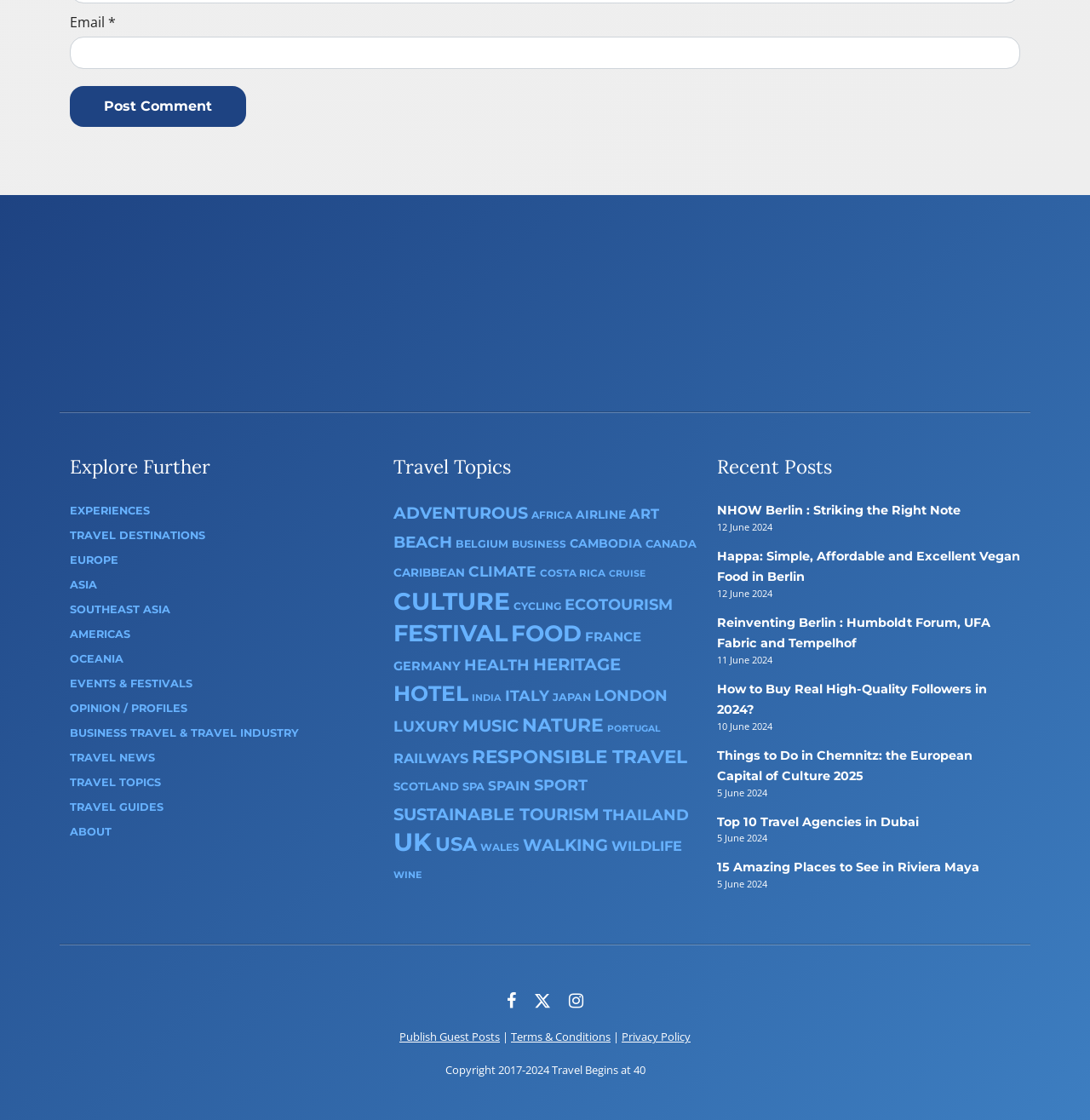Please specify the bounding box coordinates of the clickable section necessary to execute the following command: "Explore experiences".

[0.064, 0.45, 0.138, 0.462]